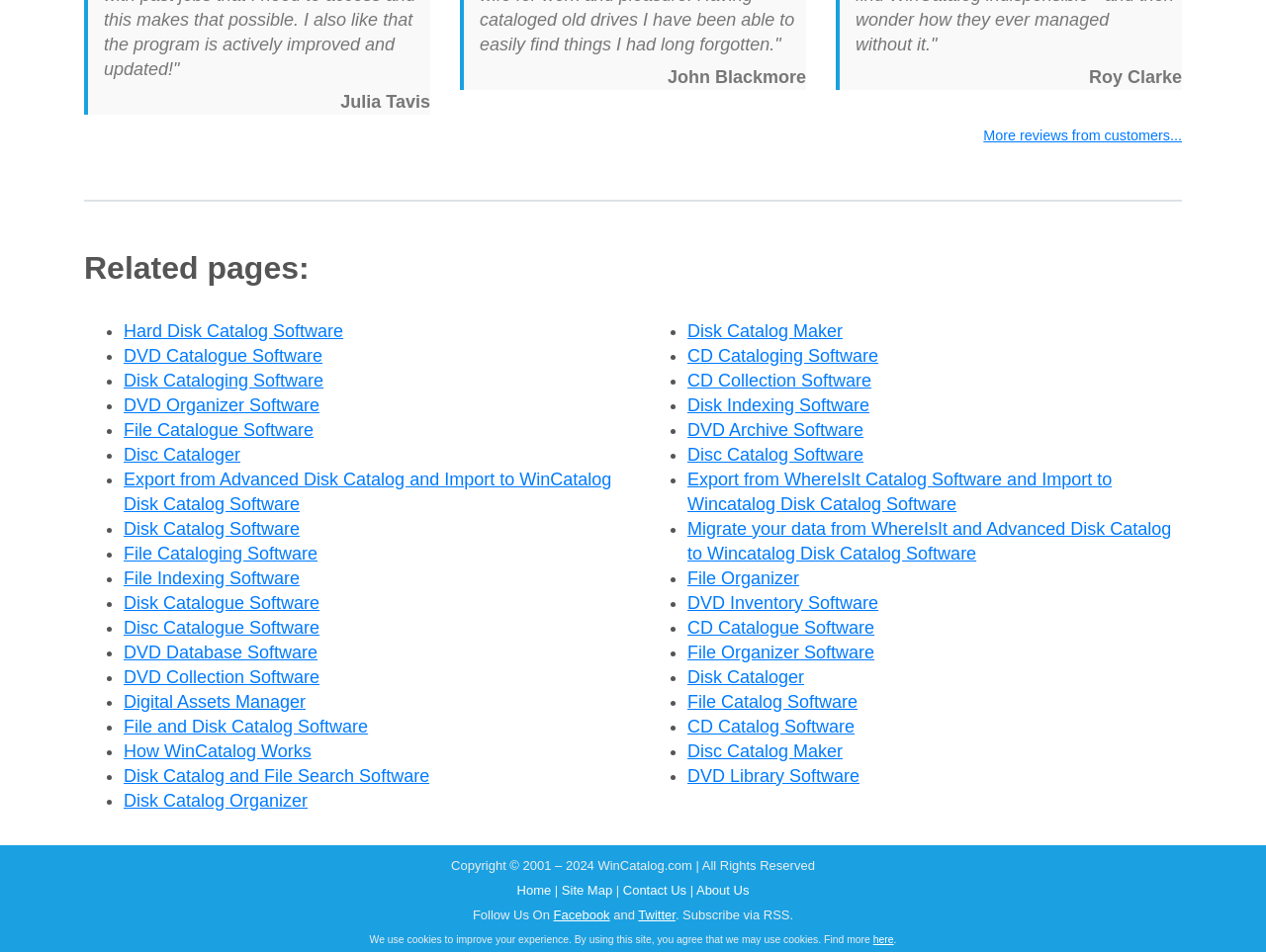Indicate the bounding box coordinates of the element that must be clicked to execute the instruction: "Click on 'More reviews from customers...' link". The coordinates should be given as four float numbers between 0 and 1, i.e., [left, top, right, bottom].

[0.777, 0.131, 0.934, 0.152]